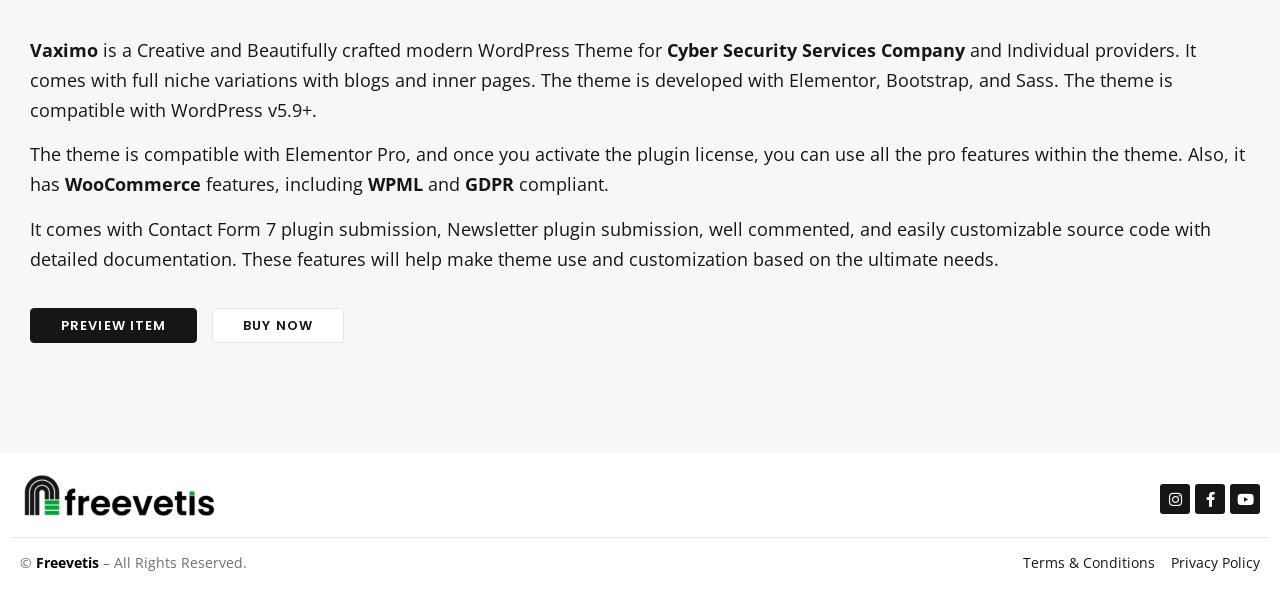Determine the bounding box coordinates of the clickable element necessary to fulfill the instruction: "Visit Facebook page". Provide the coordinates as four float numbers within the 0 to 1 range, i.e., [left, top, right, bottom].

[0.934, 0.814, 0.957, 0.864]